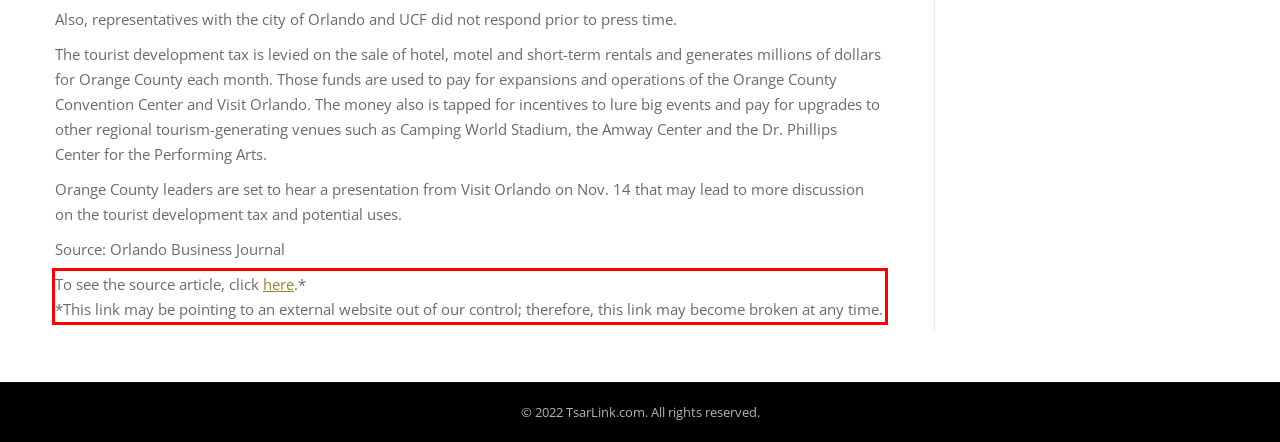Examine the screenshot of the webpage, locate the red bounding box, and generate the text contained within it.

To see the source article, click here.* *This link may be pointing to an external website out of our control; therefore, this link may become broken at any time.